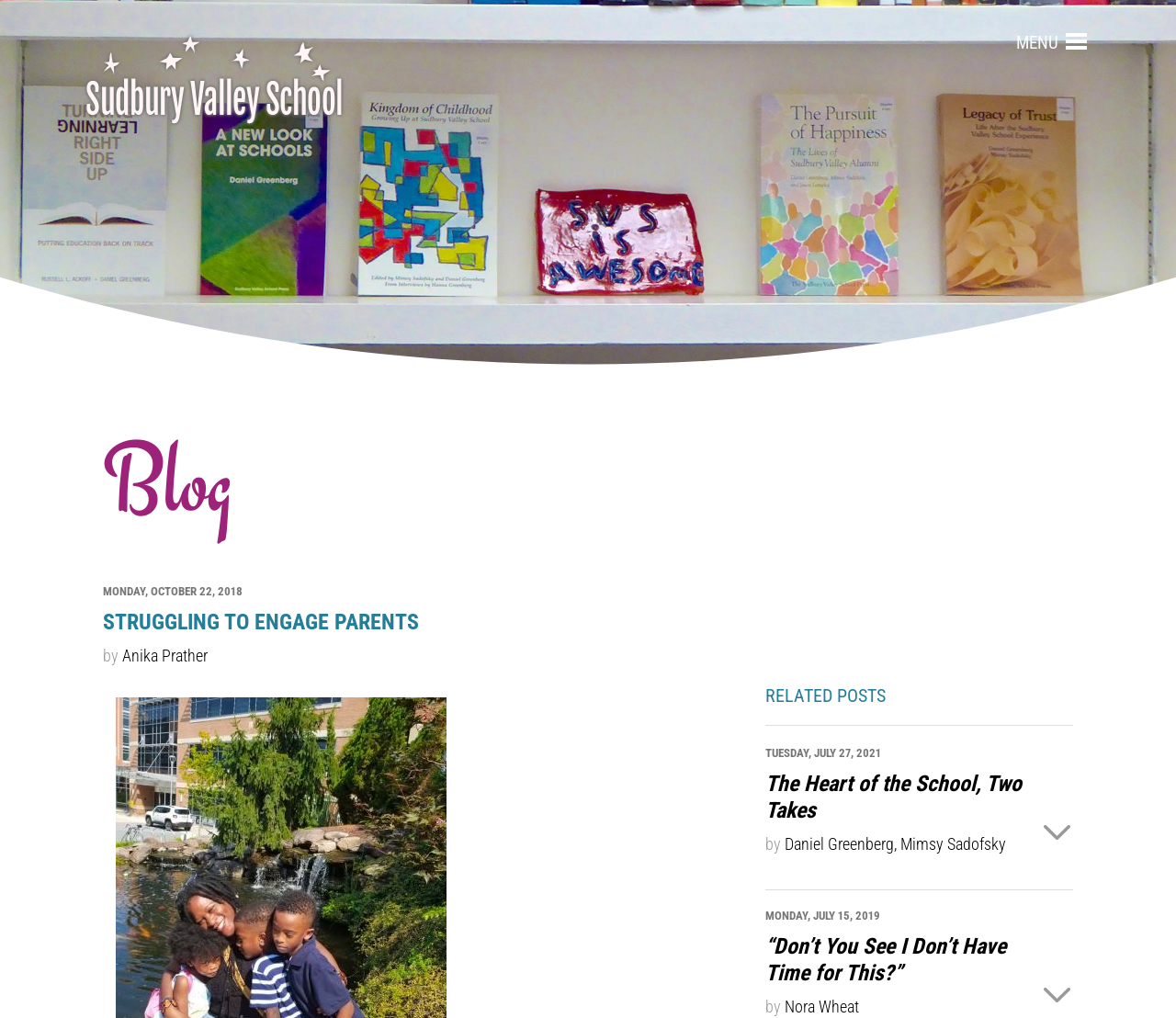Given the element description "Daniel Greenberg, Mimsy Sadofsky", identify the bounding box of the corresponding UI element.

[0.667, 0.82, 0.855, 0.839]